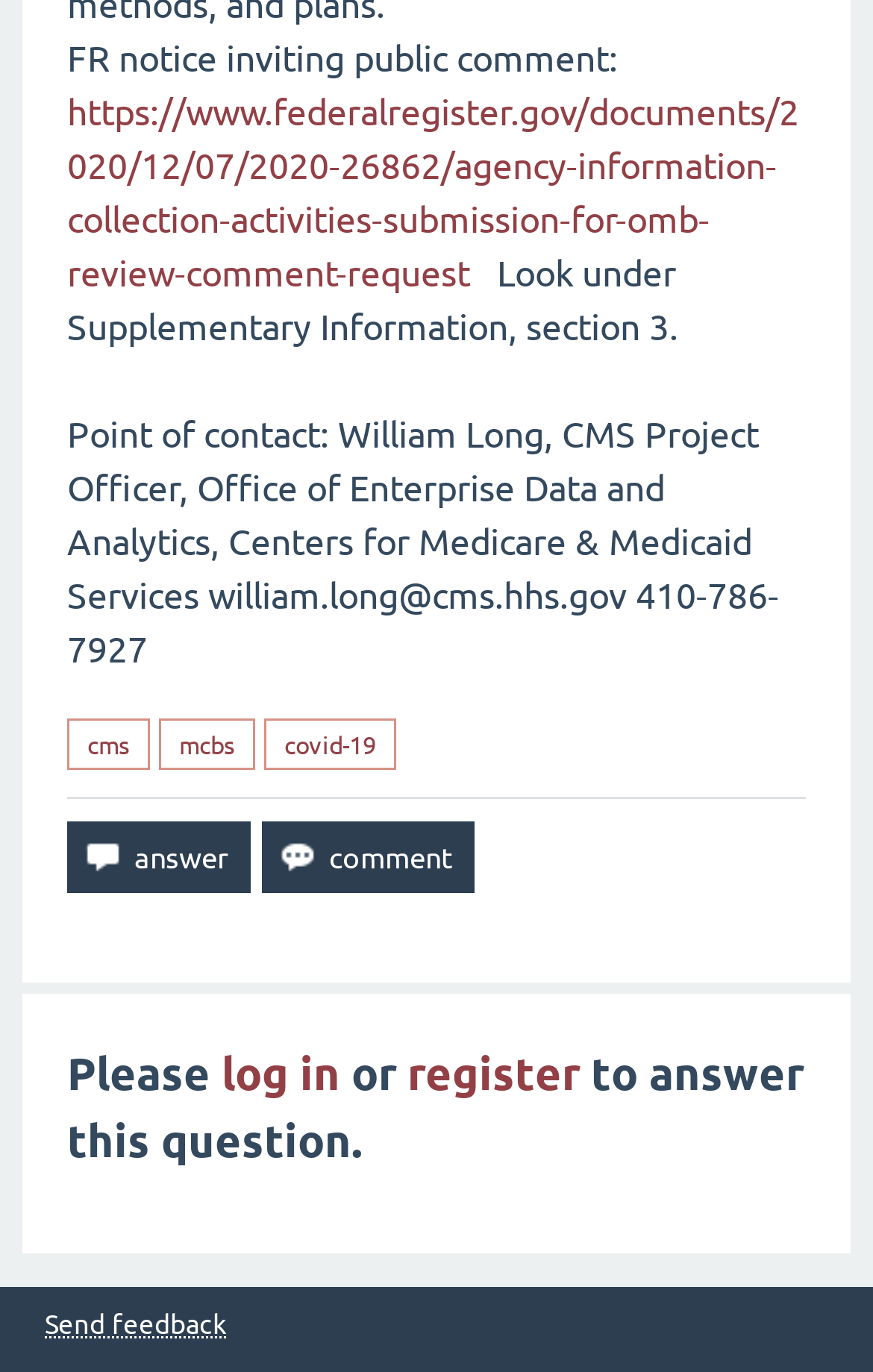Specify the bounding box coordinates of the area that needs to be clicked to achieve the following instruction: "View related article 'This New Huawei Phone Uses More China-Made Parts And Memory Chips Than Ever Before'".

None